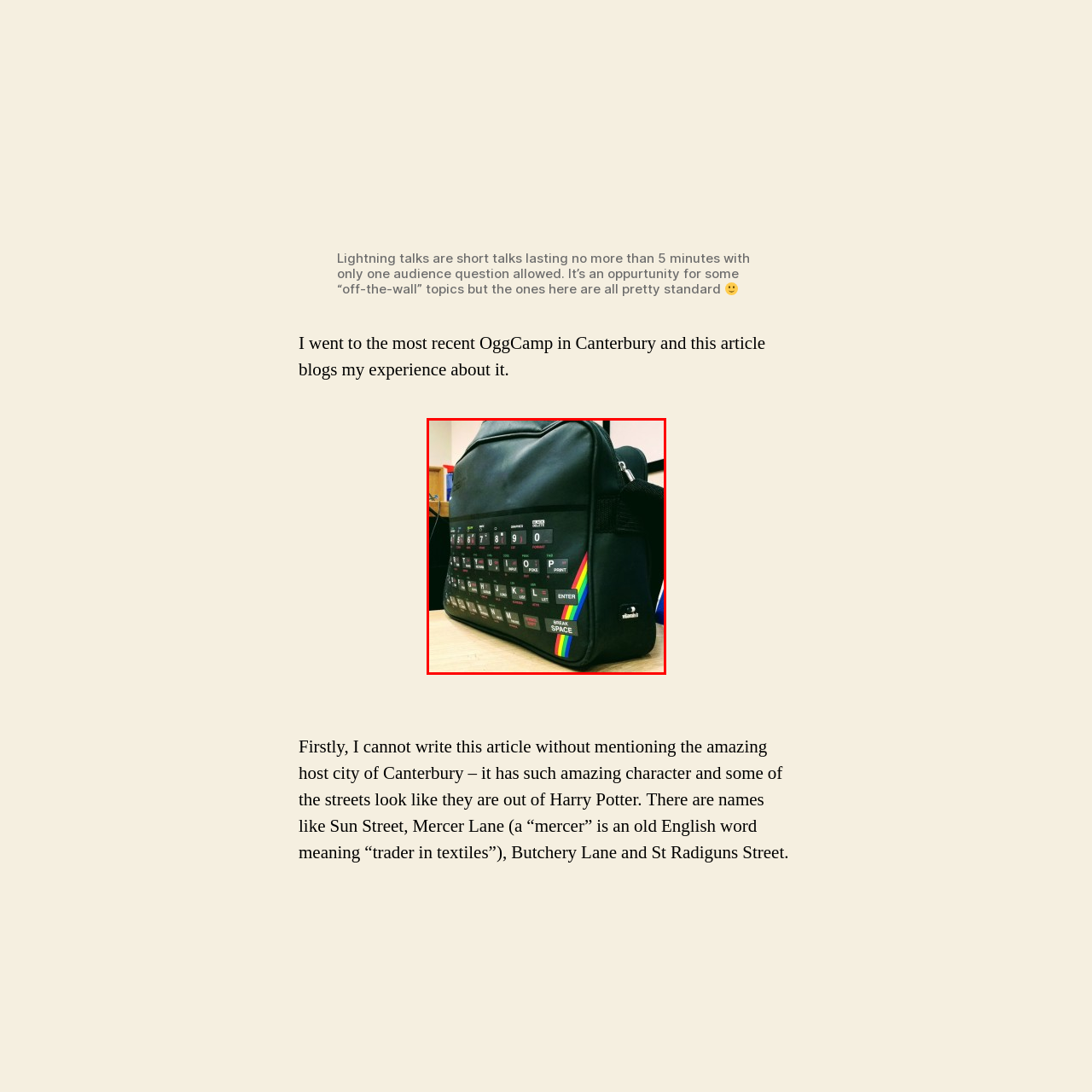Look at the image enclosed by the red boundary and give a detailed answer to the following question, grounding your response in the image's content: 
What type of graphic is running along the bottom of the bag?

According to the caption, a 'colorful rainbow graphic' is running along the bottom of the bag, which suggests that the graphic is a rainbow-colored design.